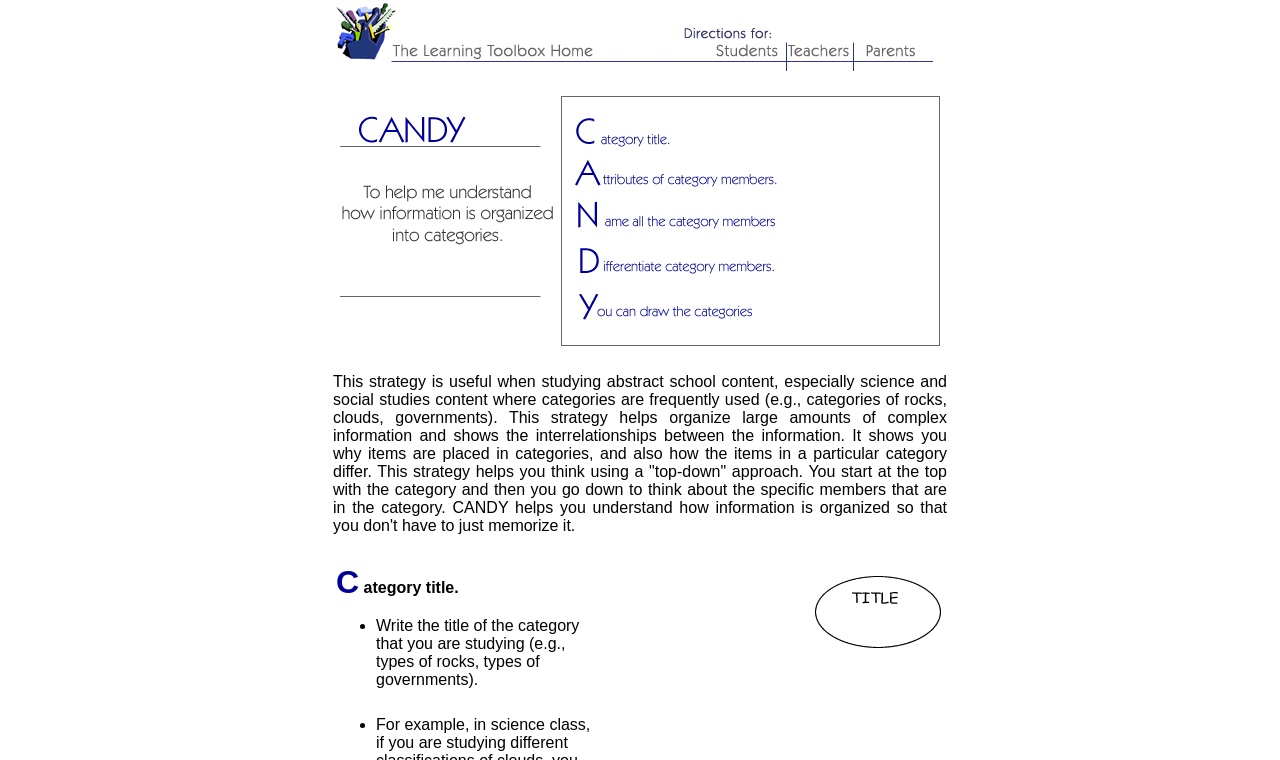Extract the bounding box coordinates of the UI element described: "name="header_08"". Provide the coordinates in the format [left, top, right, bottom] with values ranging from 0 to 1.

[0.669, 0.063, 0.729, 0.082]